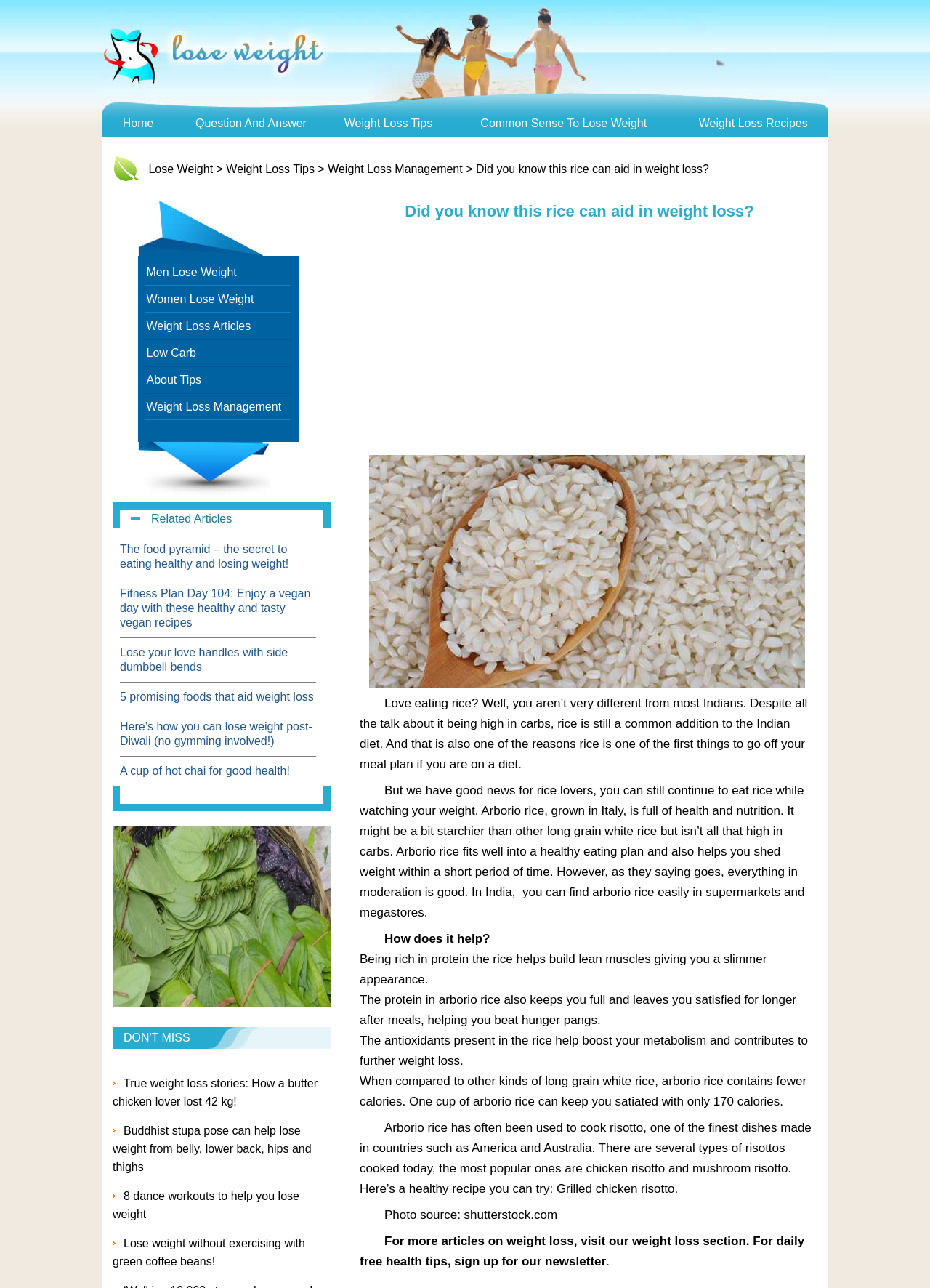Find the bounding box coordinates for the area you need to click to carry out the instruction: "Learn about 'Common Sense To Lose Weight'". The coordinates should be four float numbers between 0 and 1, indicated as [left, top, right, bottom].

[0.517, 0.091, 0.695, 0.1]